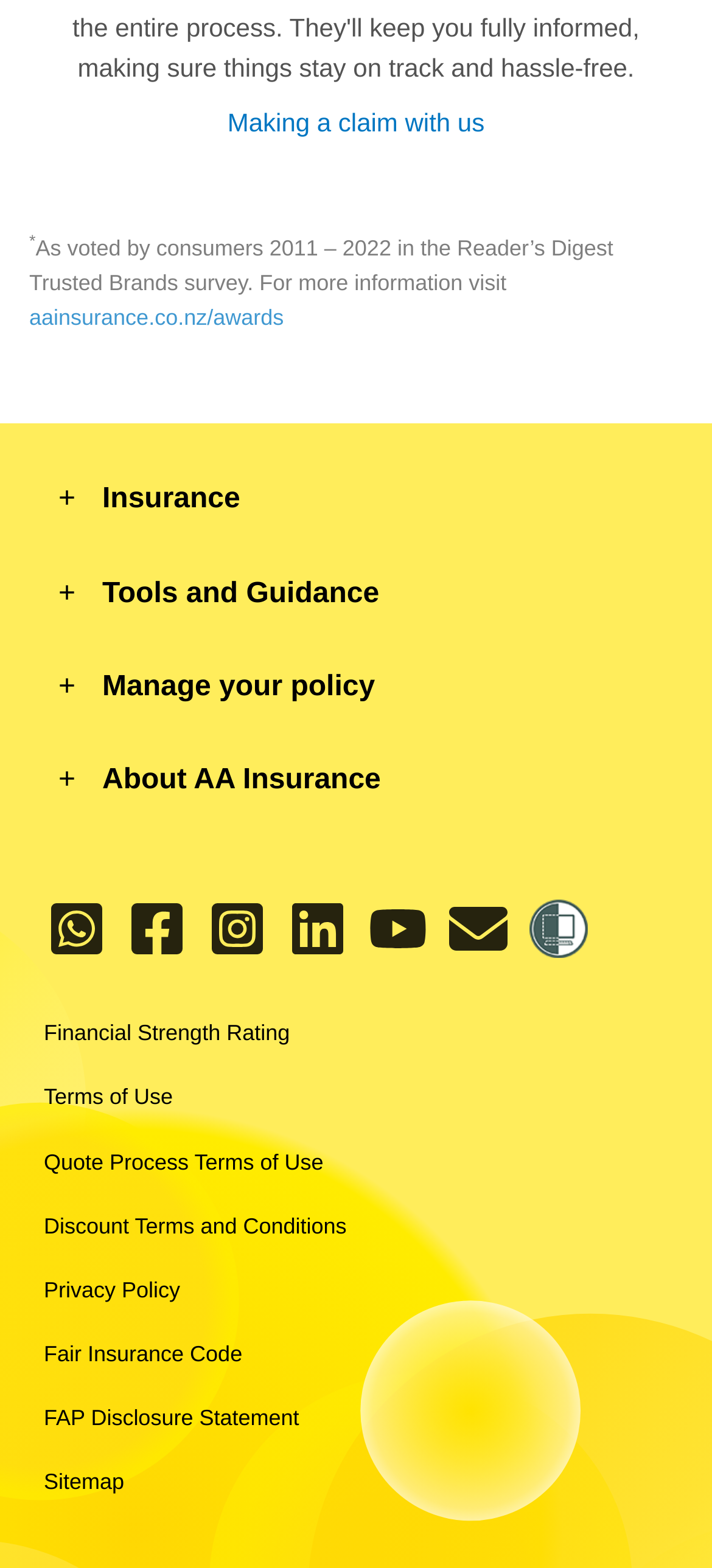Based on the element description: "Financial Strength Rating", identify the UI element and provide its bounding box coordinates. Use four float numbers between 0 and 1, [left, top, right, bottom].

[0.062, 0.648, 0.938, 0.671]